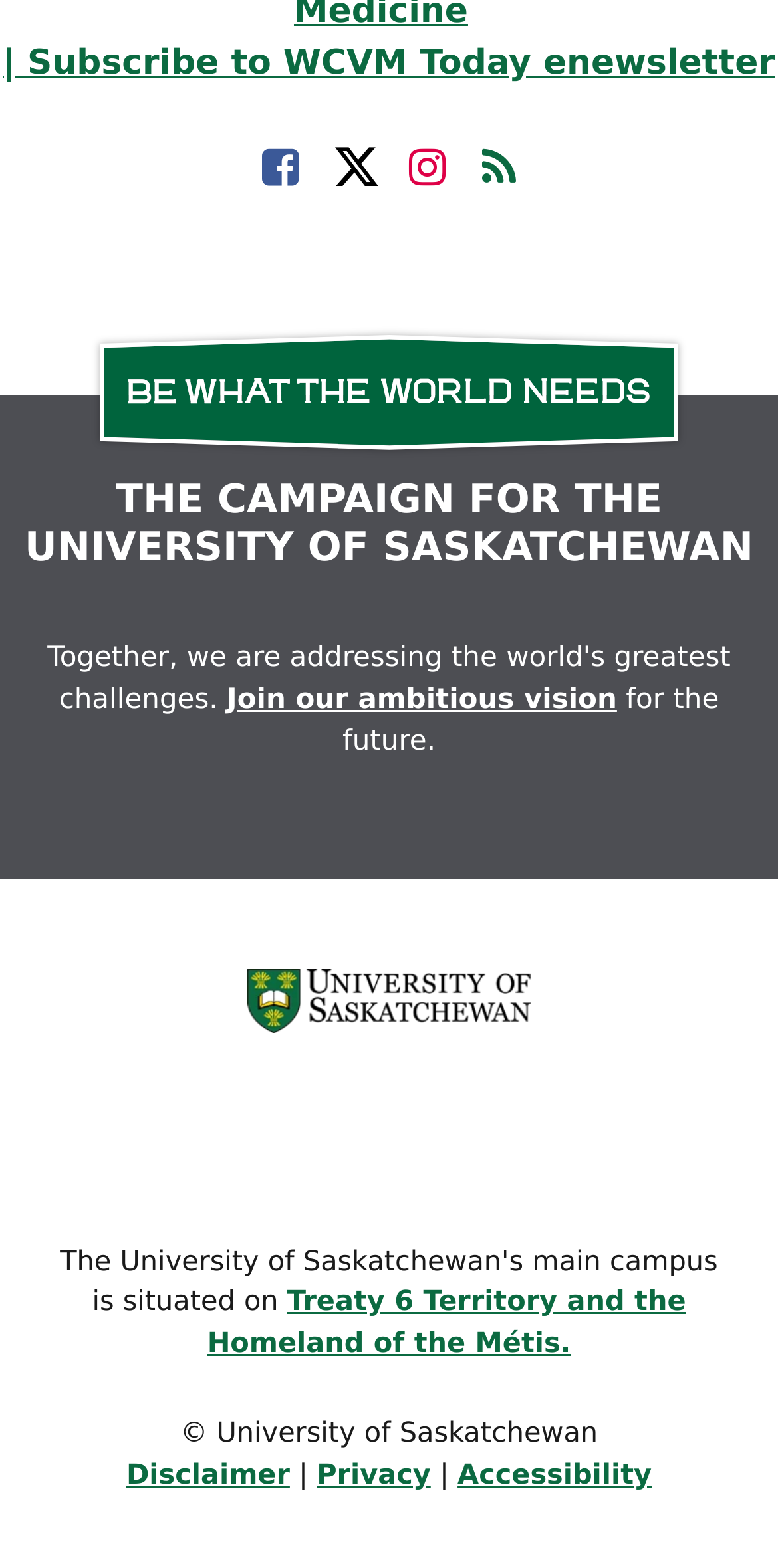Provide the bounding box coordinates for the specified HTML element described in this description: "Join our ambitious vision". The coordinates should be four float numbers ranging from 0 to 1, in the format [left, top, right, bottom].

[0.291, 0.436, 0.793, 0.456]